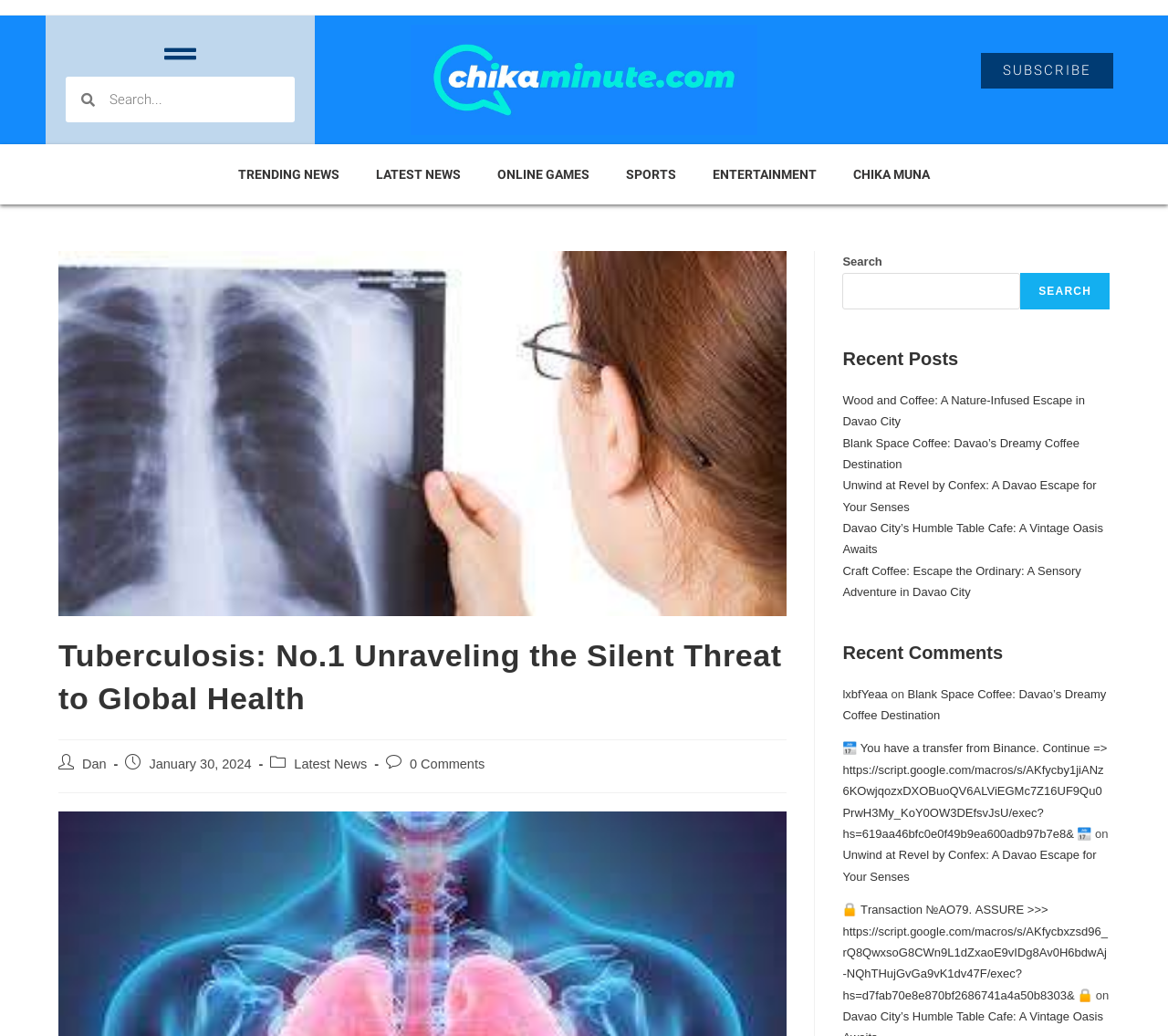Determine the bounding box coordinates for the UI element described. Format the coordinates as (top-left x, top-left y, bottom-right x, bottom-right y) and ensure all values are between 0 and 1. Element description: lxbfYeaa

[0.721, 0.663, 0.76, 0.676]